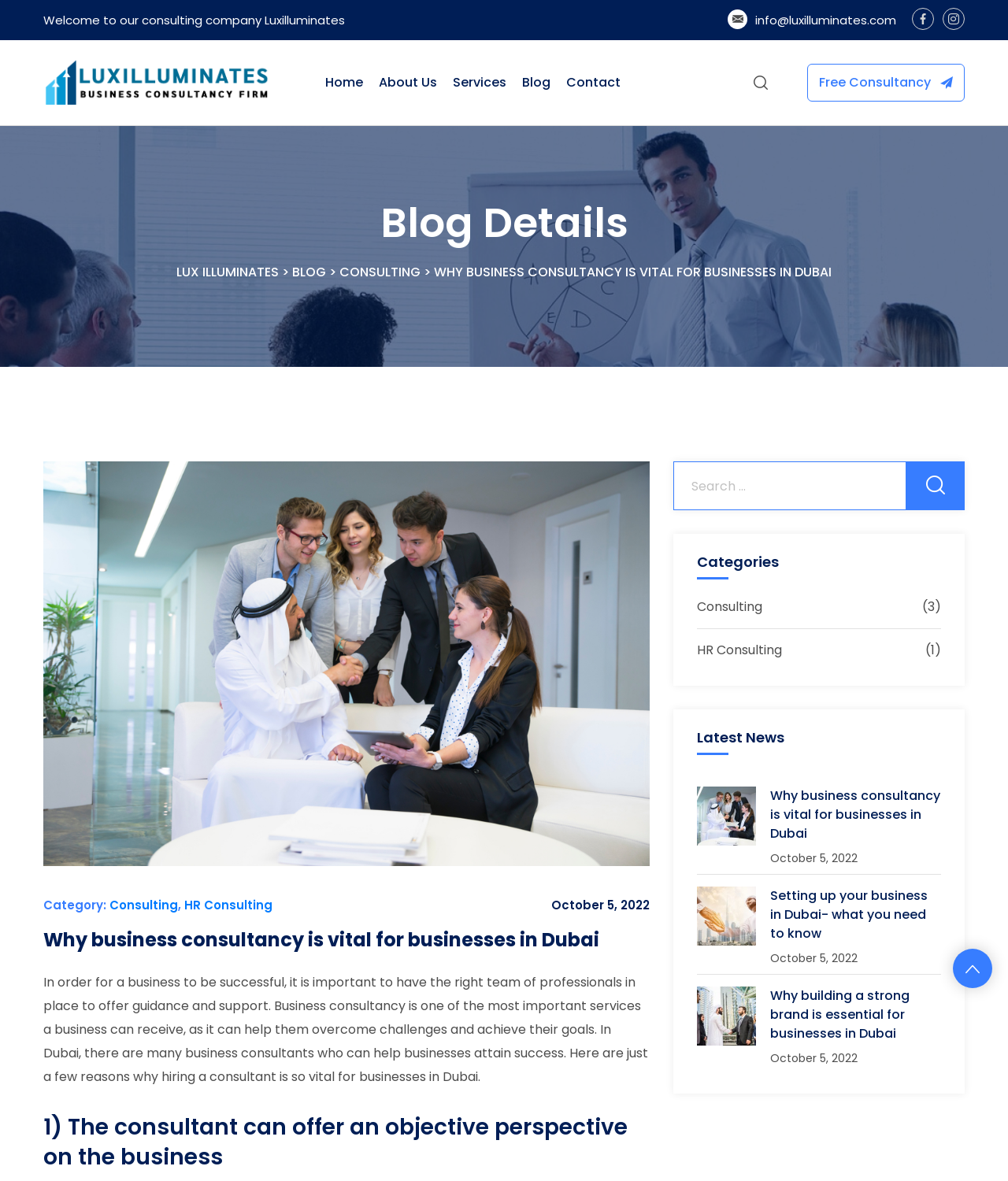Please identify the bounding box coordinates for the region that you need to click to follow this instruction: "Read the 'Why business consultancy is vital for businesses in Dubai' blog post".

[0.764, 0.666, 0.934, 0.717]